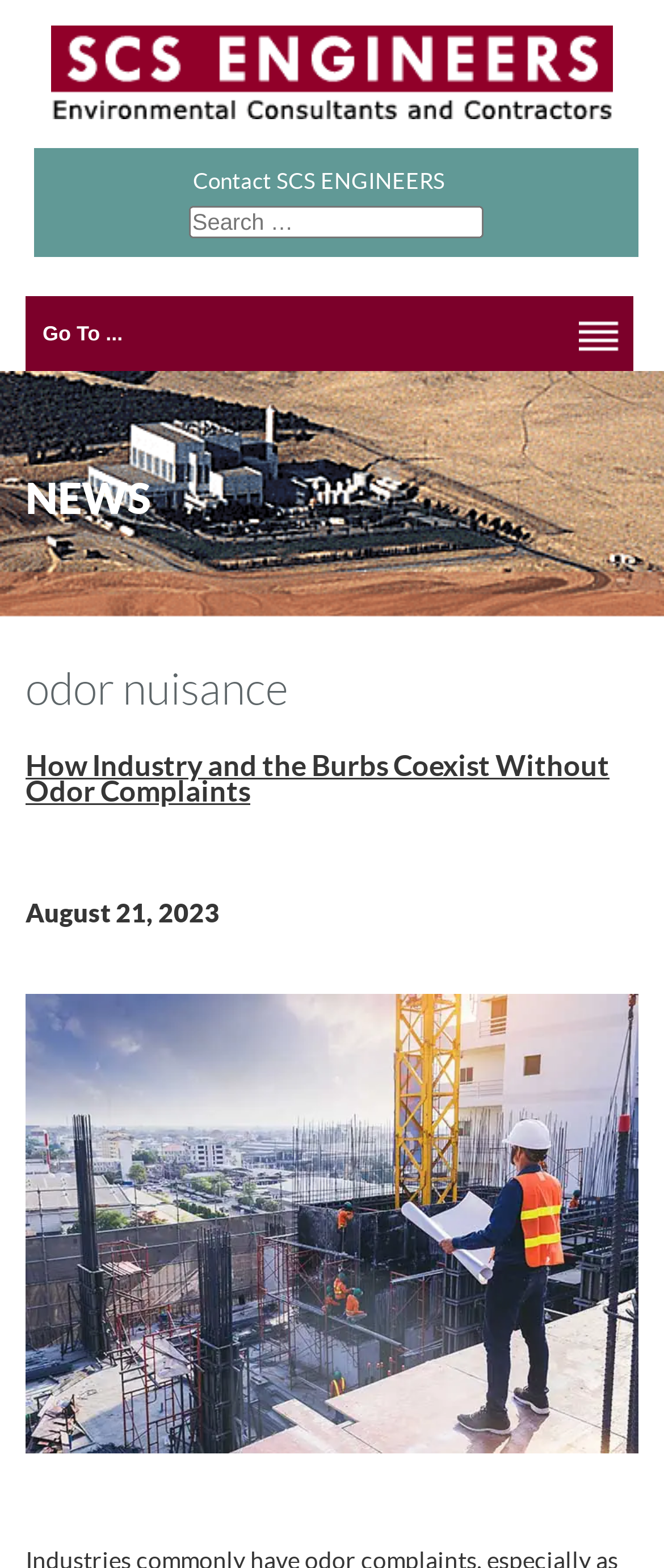Provide an in-depth caption for the contents of the webpage.

The webpage is about odor nuisance and how industries can coexist with neighborhoods without causing odor complaints. At the top left of the page, there is a logo of SCS Engineers, an environmental consulting and contracting company, which is also a clickable link. Next to the logo, there is a link to contact SCS Engineers. 

Below the logo, there is a search bar with a "Go To..." link on the right side. On the left side, there is a "NEWS" label. 

The main content of the page is an article with the title "How Industry and the Burbs Coexist Without Odor Complaints" and a subtitle "Odor Nuisance". The article is dated August 21, 2023. The title and subtitle are prominent headings, and the title is also a clickable link. 

There is a small non-descriptive text box on the right side of the page, but it does not contain any text. At the bottom of the page, there is a small non-descriptive static text element.